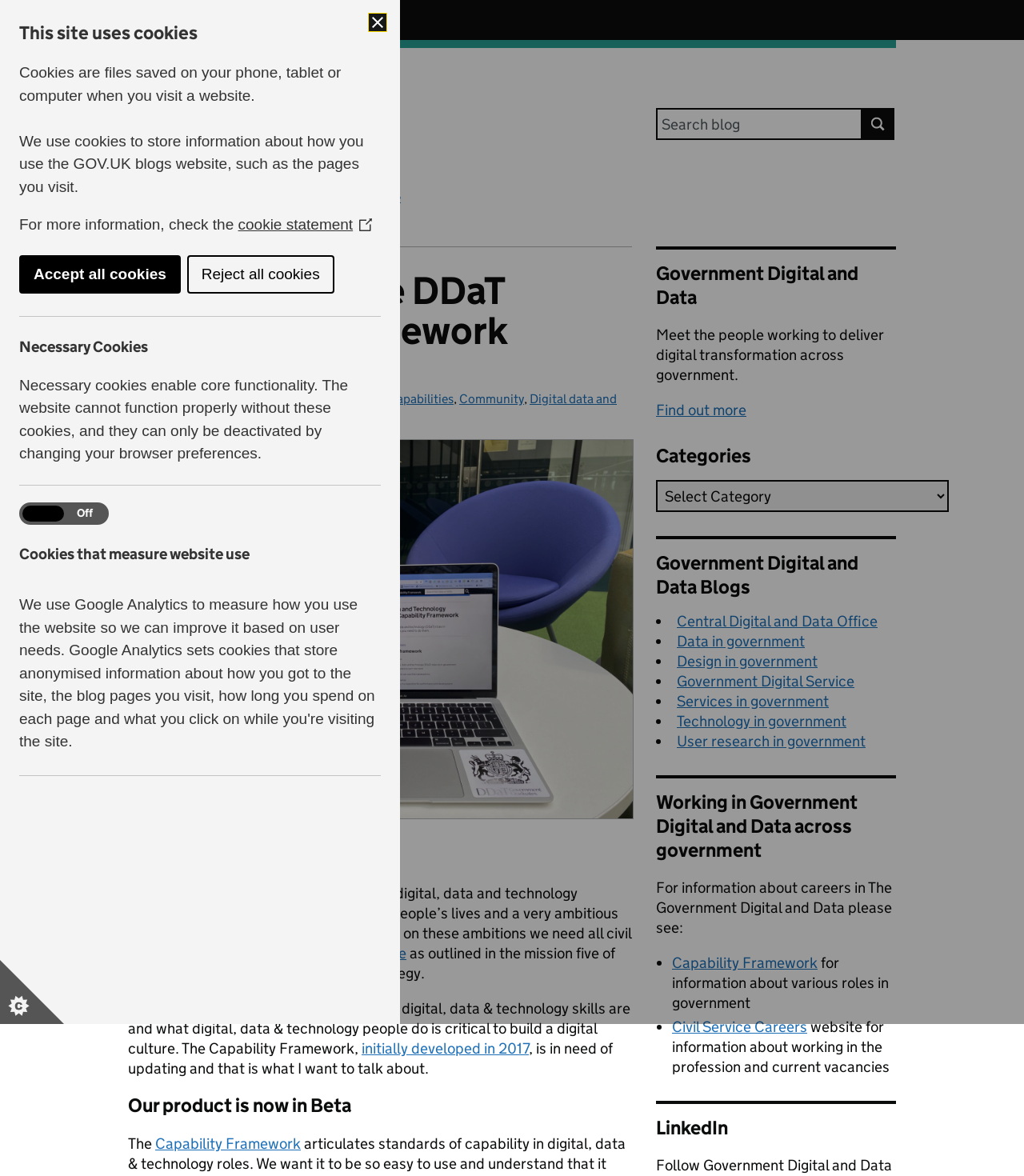Please locate the bounding box coordinates of the region I need to click to follow this instruction: "Search for:".

[0.641, 0.092, 0.842, 0.119]